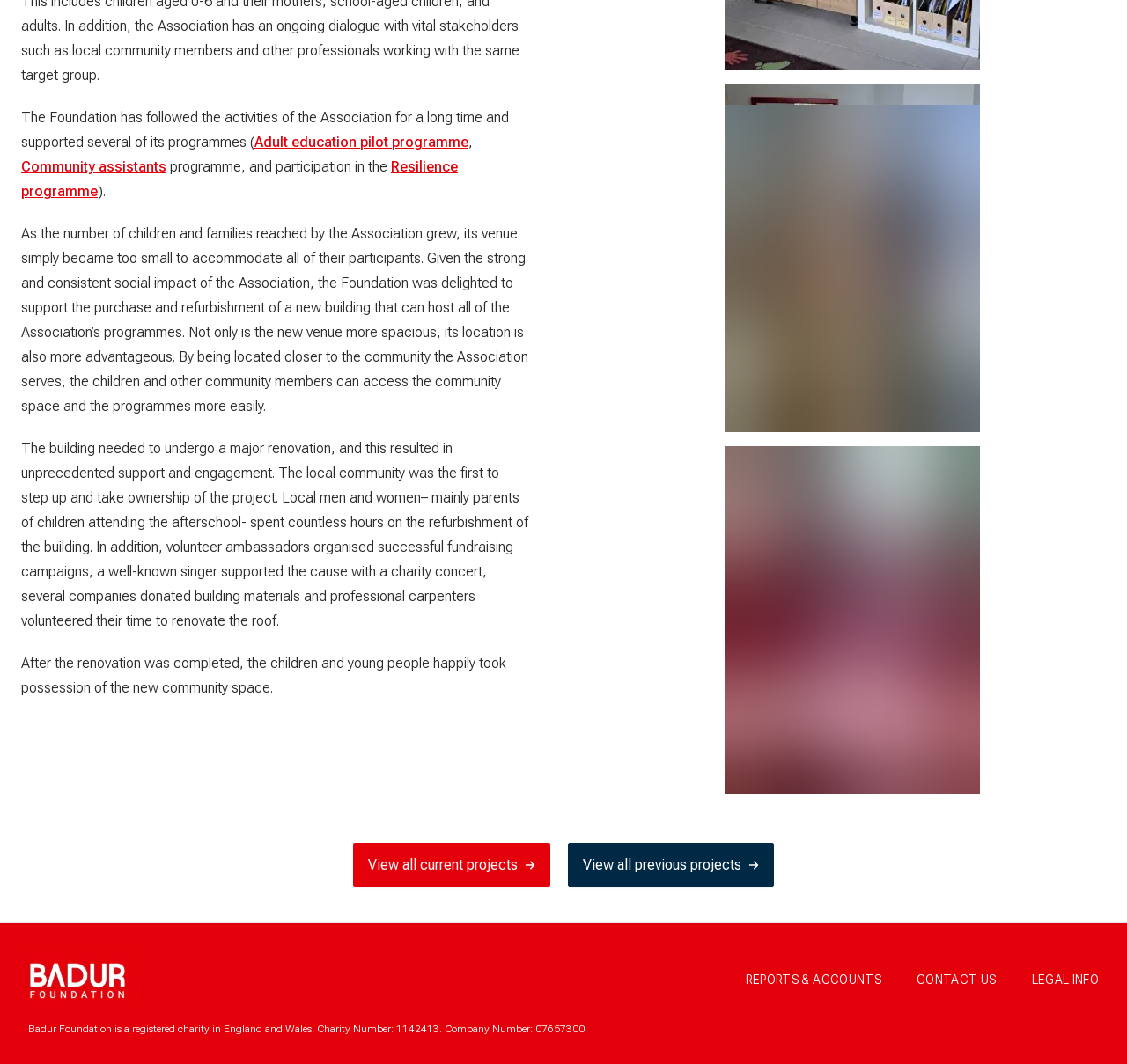Using the provided element description, identify the bounding box coordinates as (top-left x, top-left y, bottom-right x, bottom-right y). Ensure all values are between 0 and 1. Description: Resilience programme

[0.019, 0.149, 0.406, 0.188]